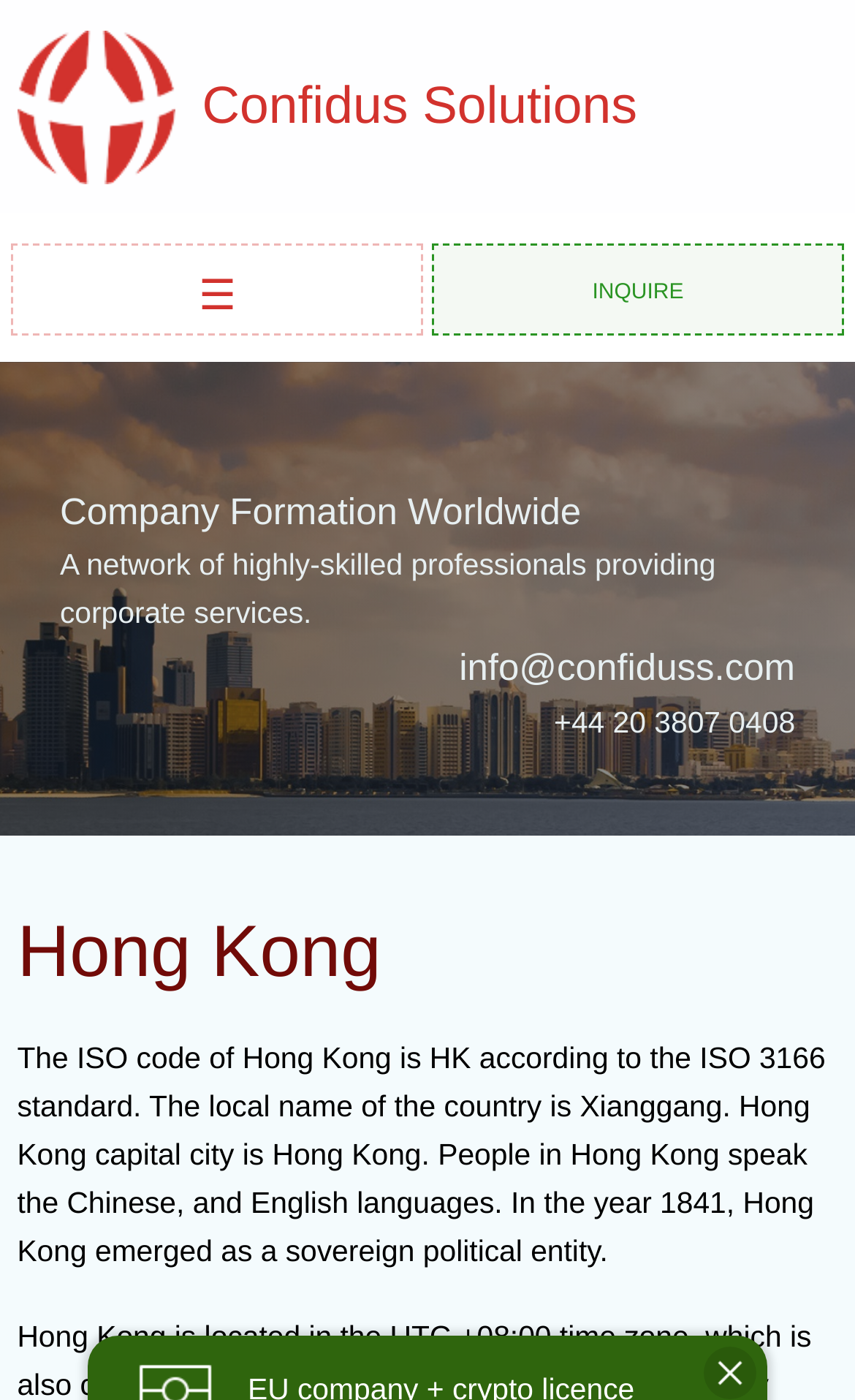Give a detailed explanation of the elements present on the webpage.

The webpage is about Hong Kong's country profile. At the top left corner, there is a logo of Confidus Solutions, accompanied by the company name in a heading. To the right of the logo, there is a navigation menu icon represented by '☰'. On the right side of the navigation menu icon, there is a link to "Inquire".

Below the top navigation bar, there is a section that takes up most of the page. This section has a heading "Company Formation Worldwide" at the top, followed by a brief description of the company's services. Underneath the description, there are two links: one for the company's email address and another for its phone number.

Below the company information section, there is a section dedicated to Hong Kong's country profile. This section has a heading "Hong Kong" at the top. The content of this section includes the ISO code of Hong Kong, its local name "Xianggang", and its capital city, which is also Hong Kong. Additionally, the section mentions the languages spoken in Hong Kong, which are Chinese and English, and provides a brief history of Hong Kong, stating that it emerged as a sovereign political entity in 1841.